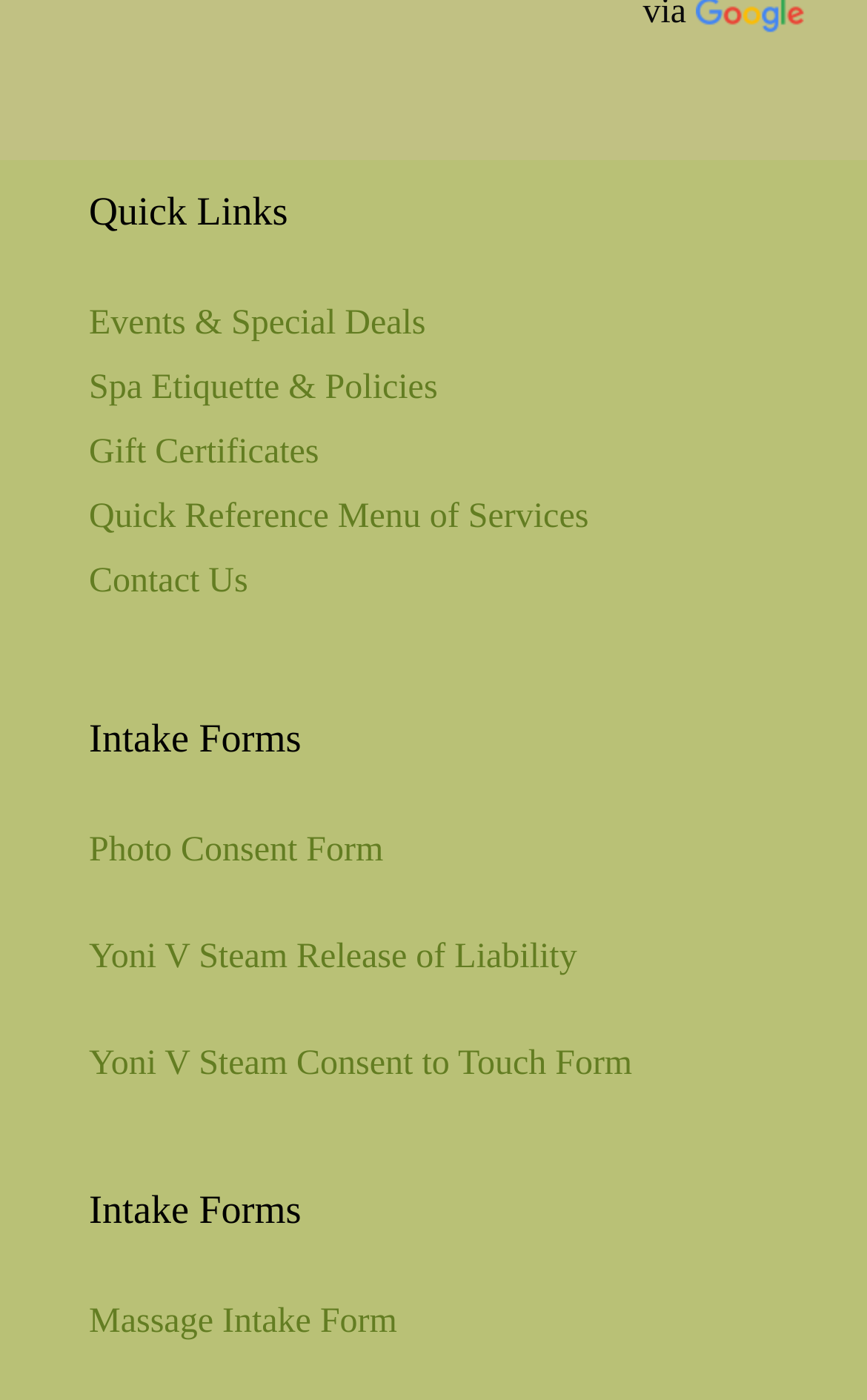Please provide a comprehensive answer to the question based on the screenshot: How many forms are available for intake?

I counted the number of intake forms available on the webpage, which are 'Photo Consent Form', 'Yoni V Steam Release of Liability', 'Yoni V Steam Consent to Touch Form', and 'Massage Intake Form'. There are 4 forms in total.